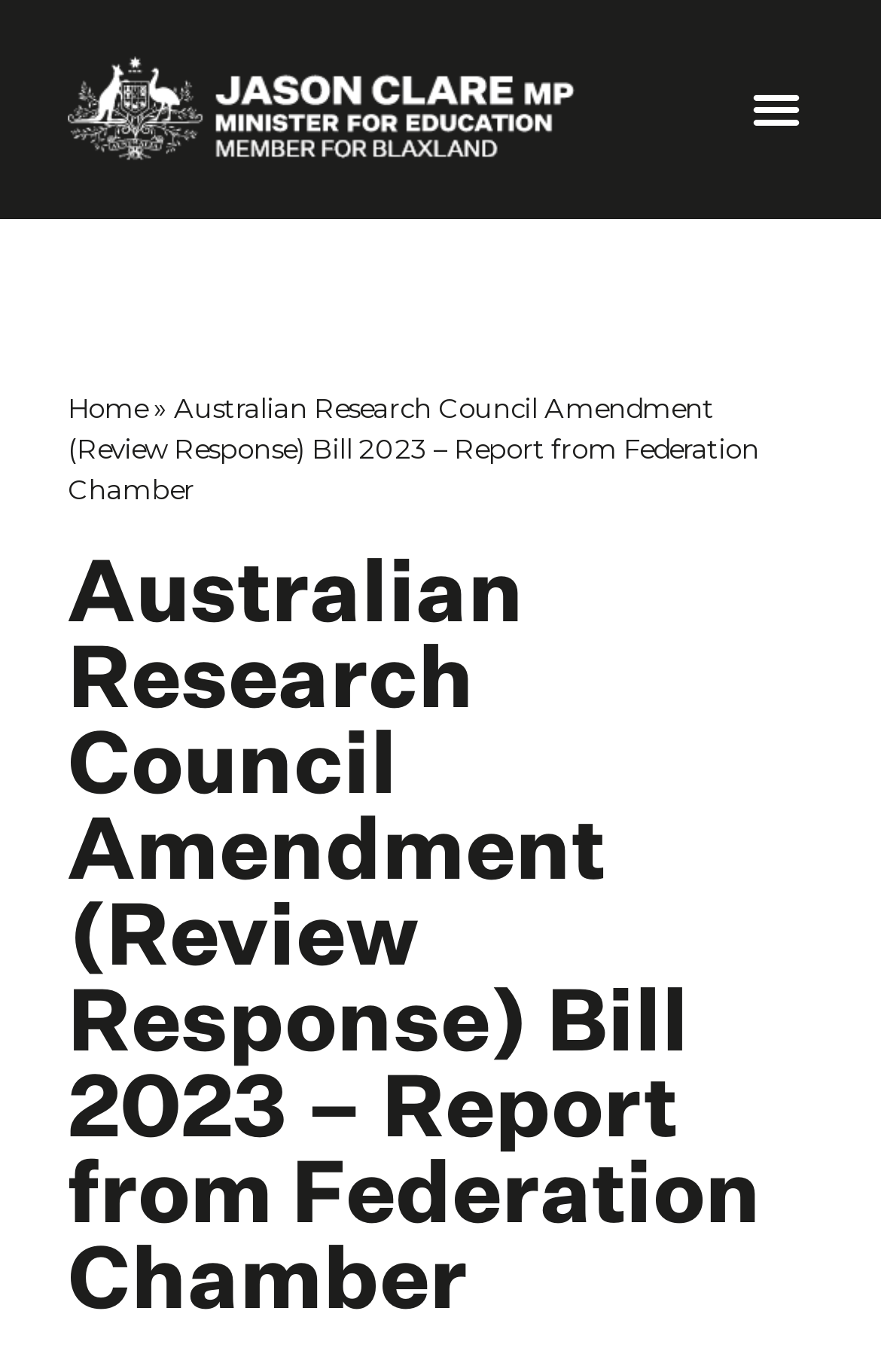Who is the author of the report?
Based on the screenshot, provide a one-word or short-phrase response.

Jason Clare MP